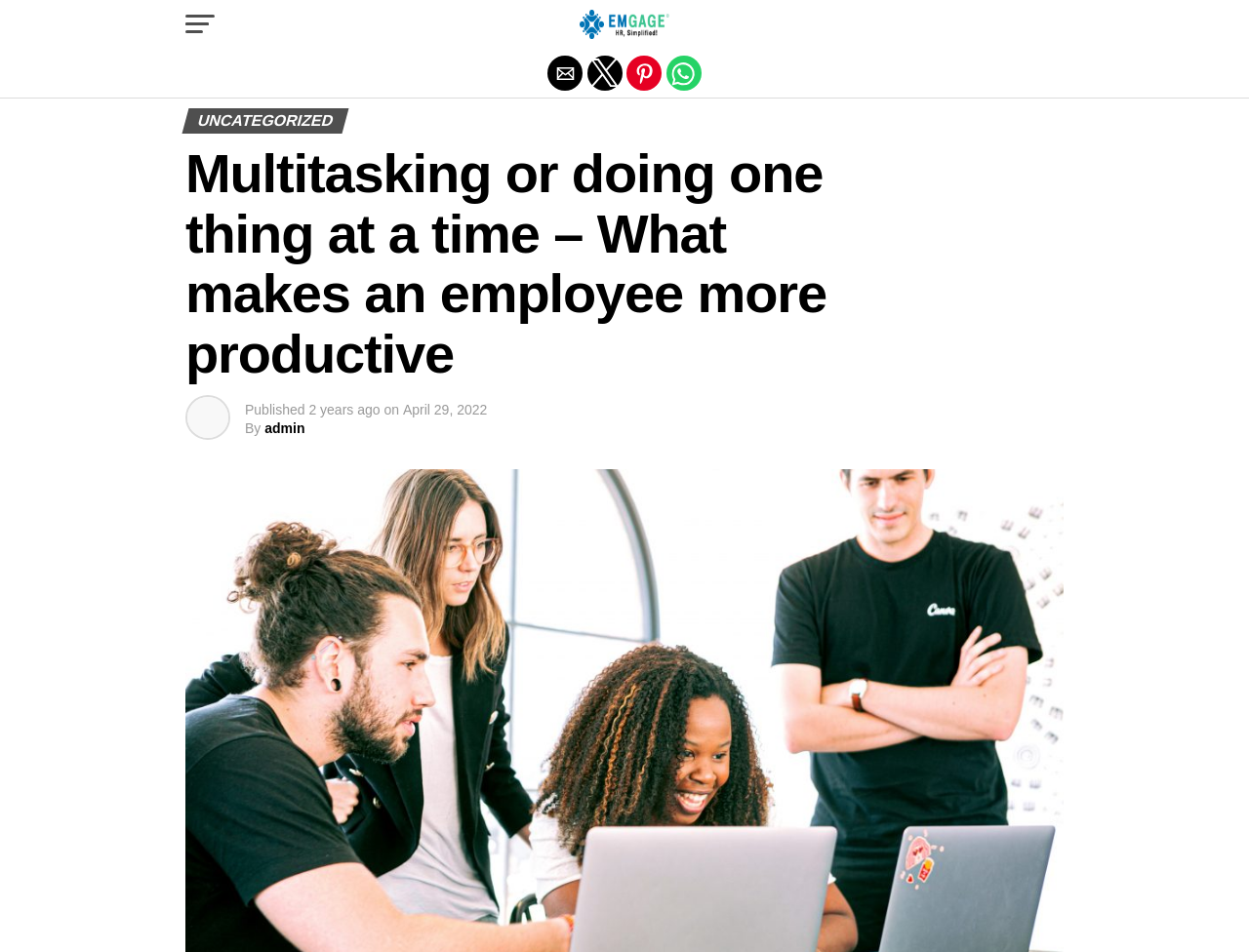Give a detailed account of the webpage's layout and content.

The webpage is about the topic of multitasking and productivity in the workplace. At the top left corner, there is a button with no text. Next to it, on the top right side, there is a link to the "Emgage Community" with an accompanying image. Below these elements, there are four buttons for sharing the content via email, Twitter, Pinterest, and WhatsApp, aligned horizontally.

The main content of the webpage is headed by a header section that spans almost the entire width of the page. Within this section, there are two headings: "UNCATEGORIZED" and "Multitasking or doing one thing at a time – What makes an employee more productive". Below the headings, there is an image, followed by a section that displays the publication information, including the text "Published", the date "2 years ago", and the specific date "April 29, 2022". The author's name, "admin", is also mentioned in this section.

At the very top of the page, there is a link to exit the mobile version of the website, spanning the entire width of the page.